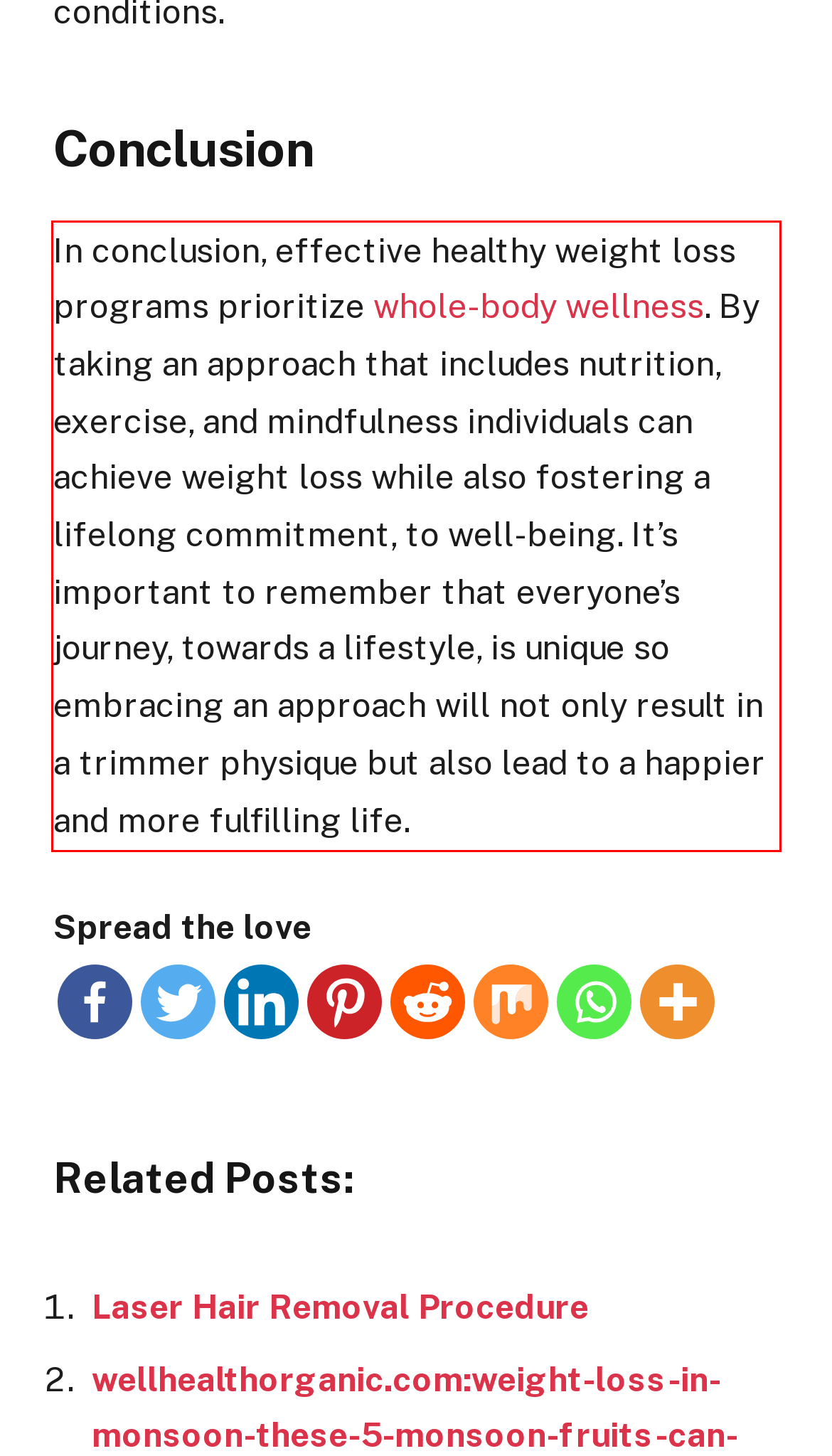The screenshot provided shows a webpage with a red bounding box. Apply OCR to the text within this red bounding box and provide the extracted content.

In conclusion, effective healthy weight loss programs prioritize whole-body wellness. By taking an approach that includes nutrition, exercise, and mindfulness individuals can achieve weight loss while also fostering a lifelong commitment, to well-being. It’s important to remember that everyone’s journey, towards a lifestyle, is unique so embracing an approach will not only result in a trimmer physique but also lead to a happier and more fulfilling life.